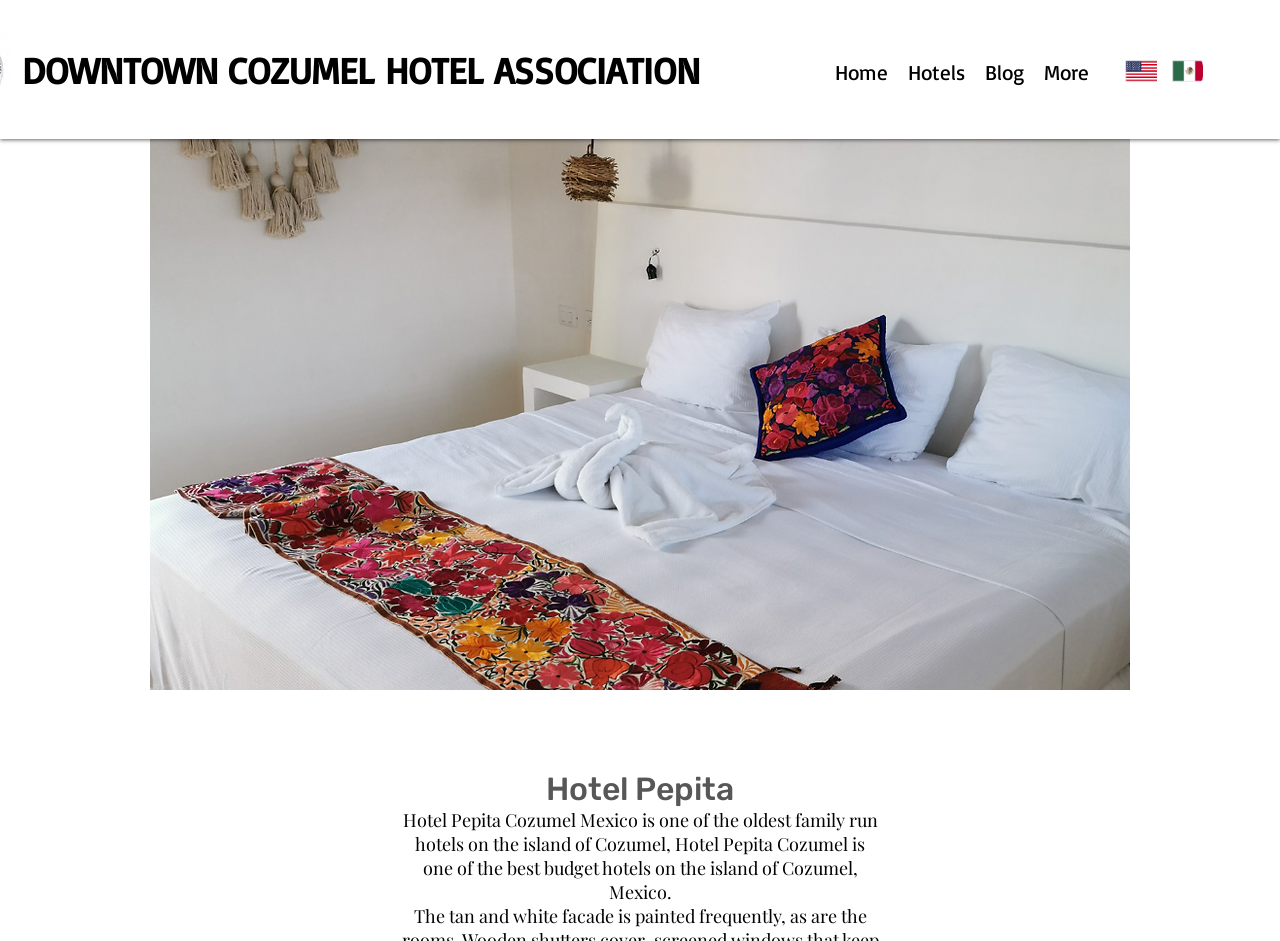Please find the bounding box for the following UI element description. Provide the coordinates in (top-left x, top-left y, bottom-right x, bottom-right y) format, with values between 0 and 1: DOWNTOWN COZUMEL HOTEL ASSOCIATION

[0.017, 0.05, 0.547, 0.099]